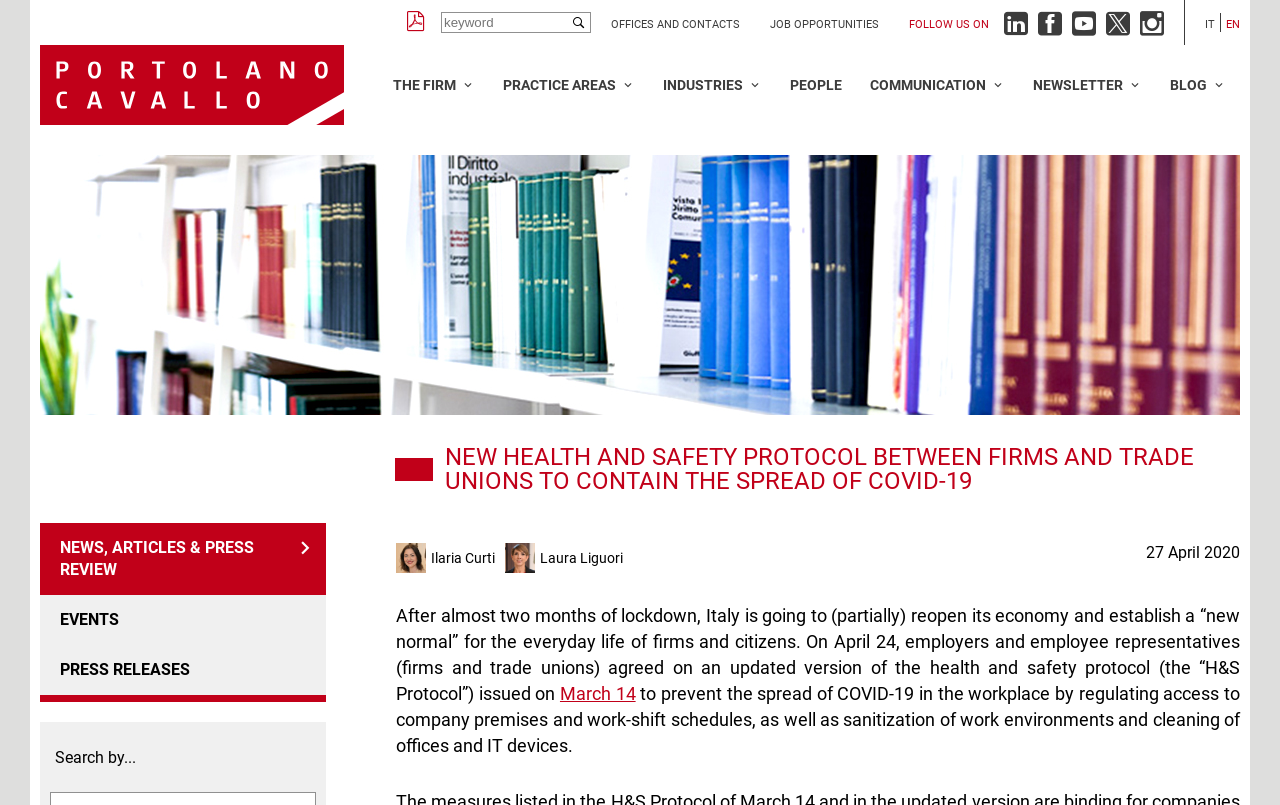Please give a succinct answer using a single word or phrase:
What is the language of the webpage?

Italian and English